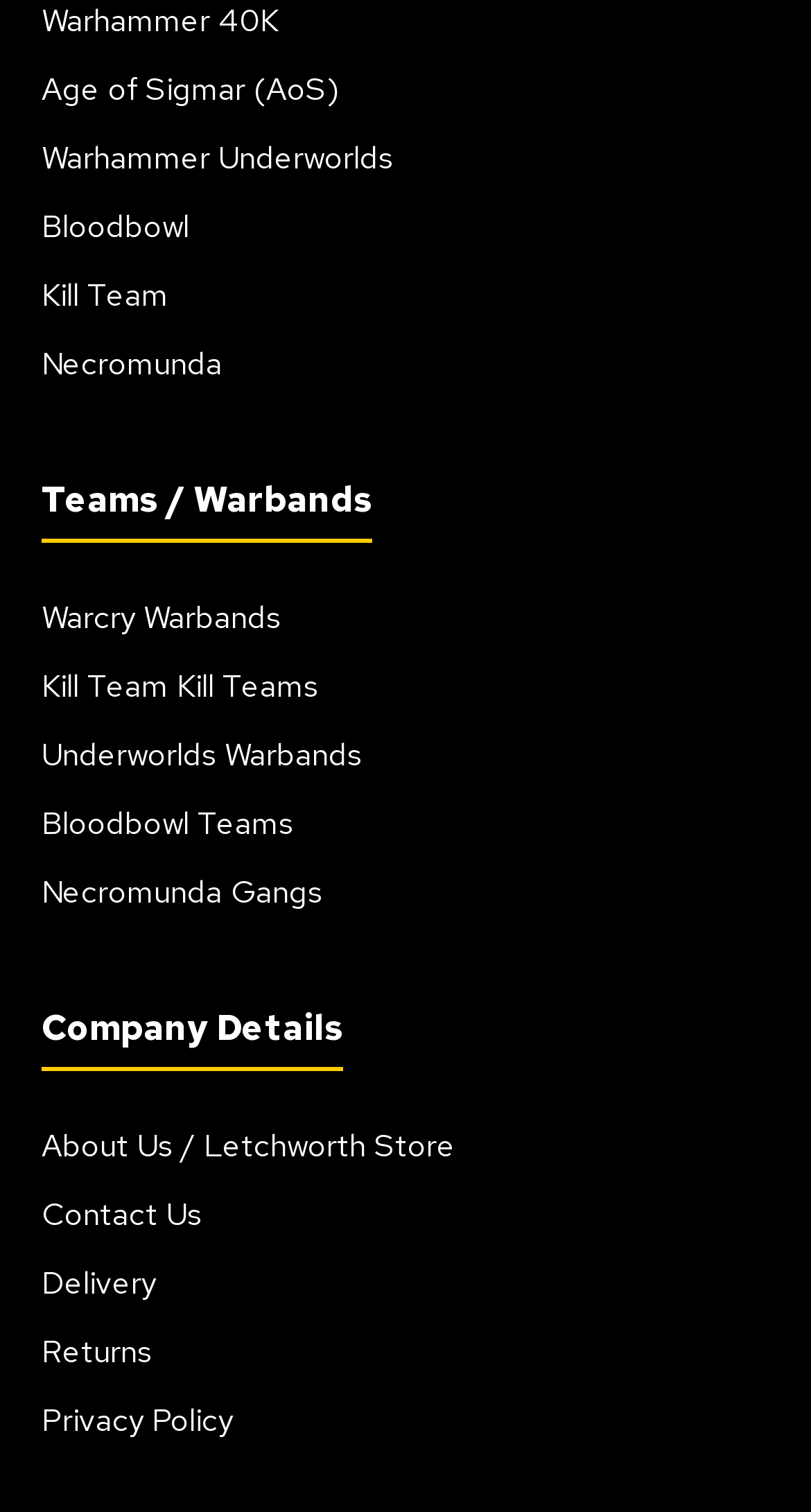Please identify the bounding box coordinates for the region that you need to click to follow this instruction: "View Age of Sigmar page".

[0.051, 0.045, 0.418, 0.072]